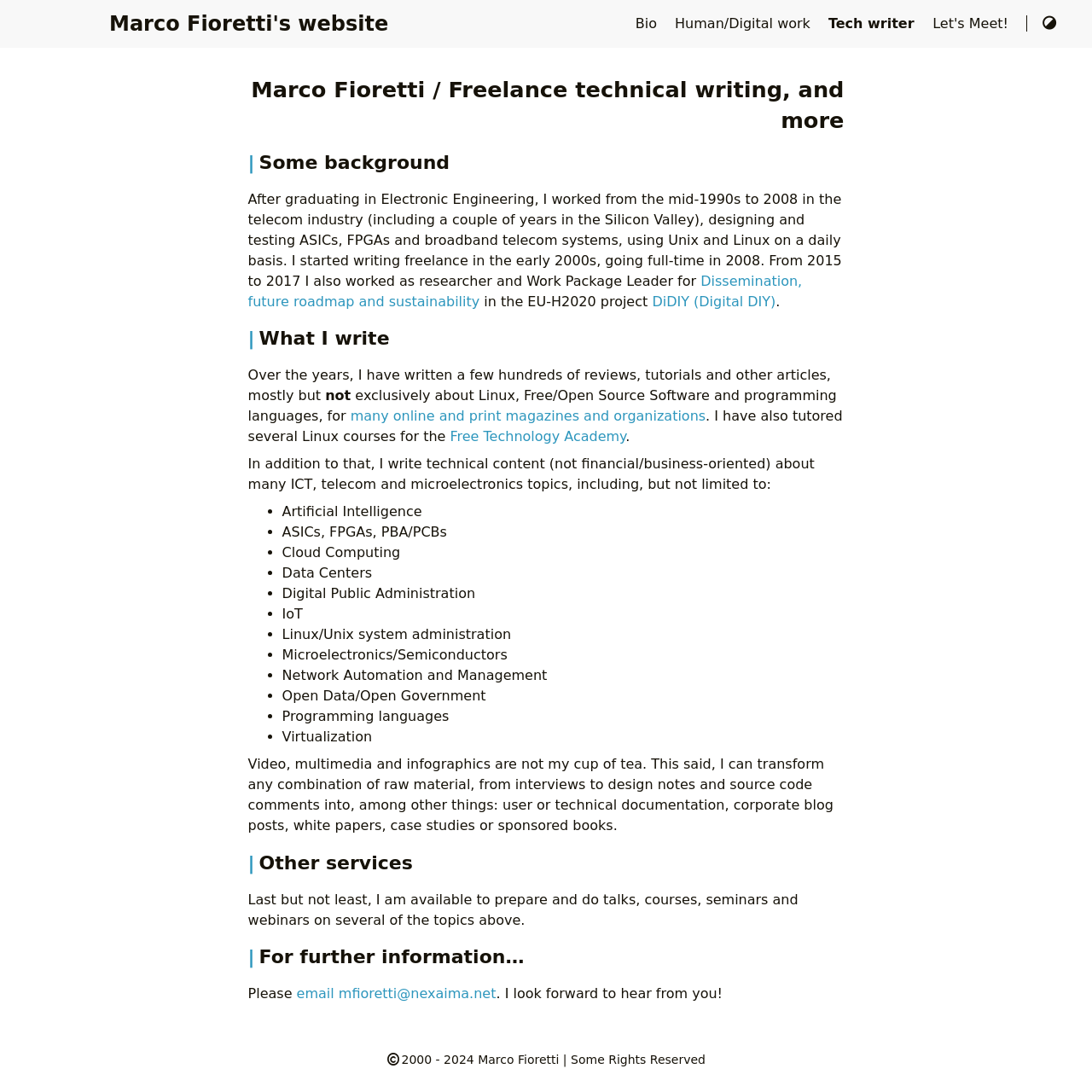Analyze the image and answer the question with as much detail as possible: 
What is Marco Fioretti available to do besides writing?

The webpage states that 'Last but not least, I am available to prepare and do talks, courses, seminars and webinars on several of the topics above.' This indicates that Marco Fioretti is available to do these activities besides writing.